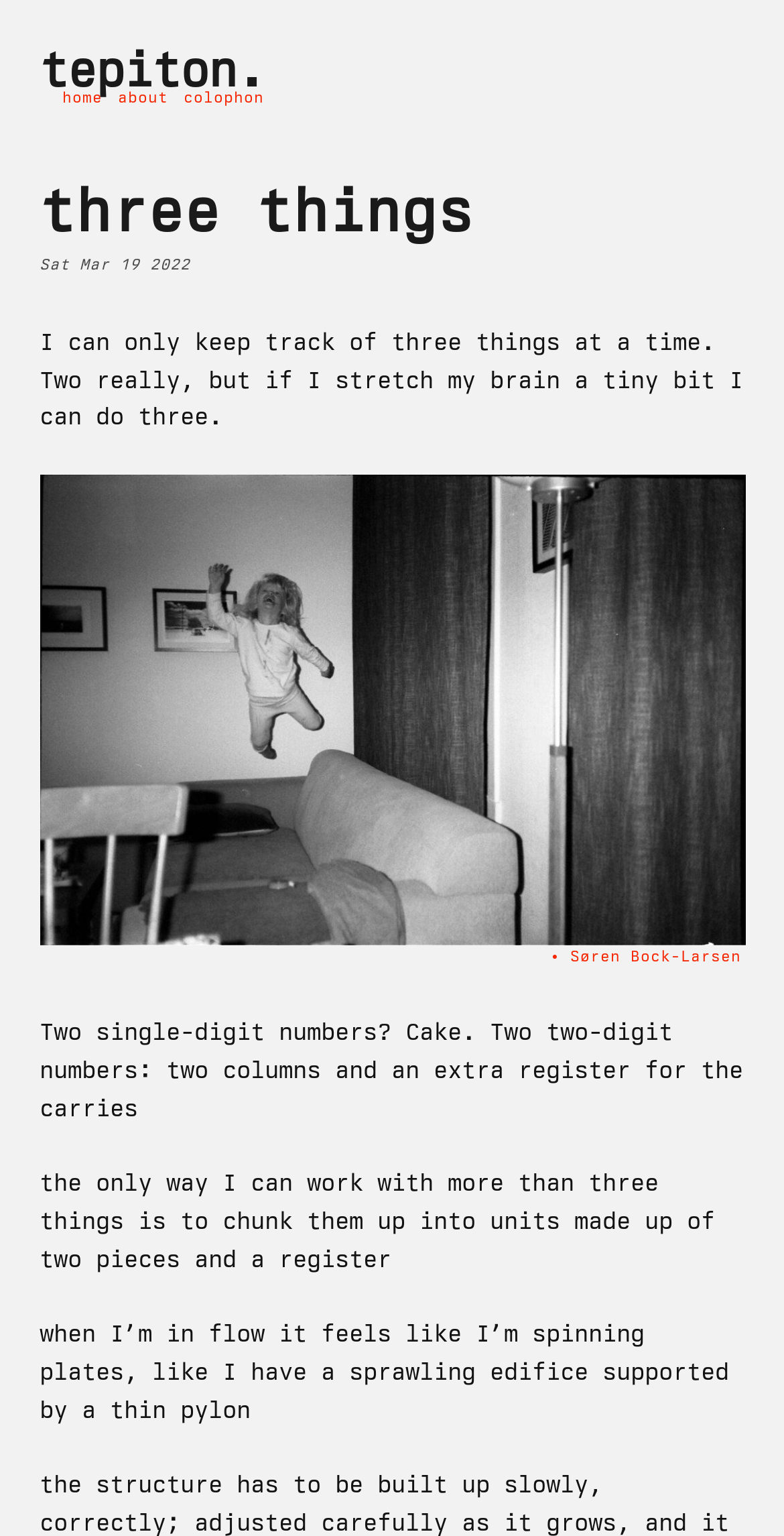Using the element description provided, determine the bounding box coordinates in the format (top-left x, top-left y, bottom-right x, bottom-right y). Ensure that all values are floating point numbers between 0 and 1. Element description: weight loss sagging skin

None